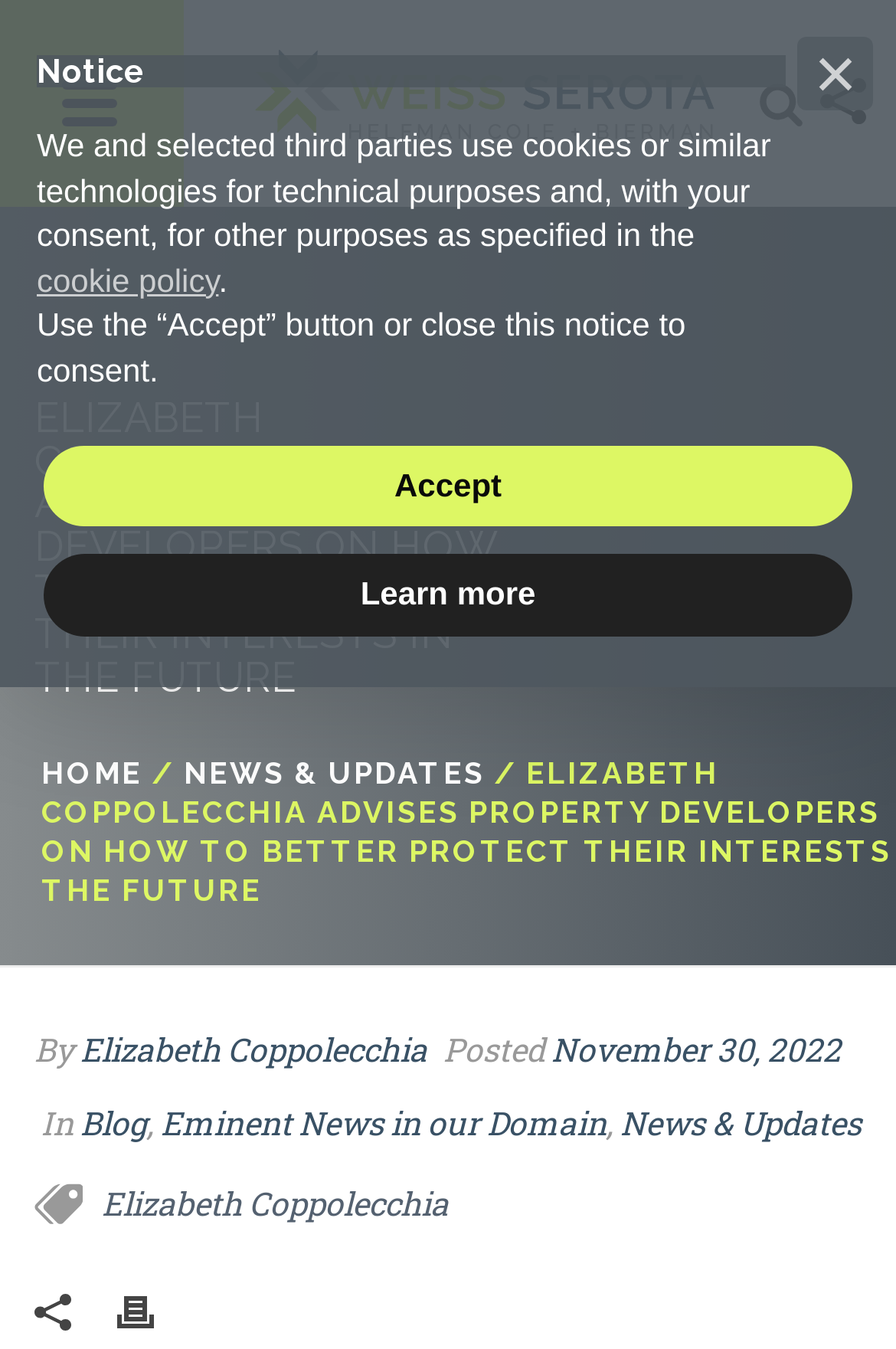What is the category of the article?
Using the details shown in the screenshot, provide a comprehensive answer to the question.

I found the category of the article by looking at the text next to the 'In' label, which is 'Blog'. This text is located below the main heading of the article.